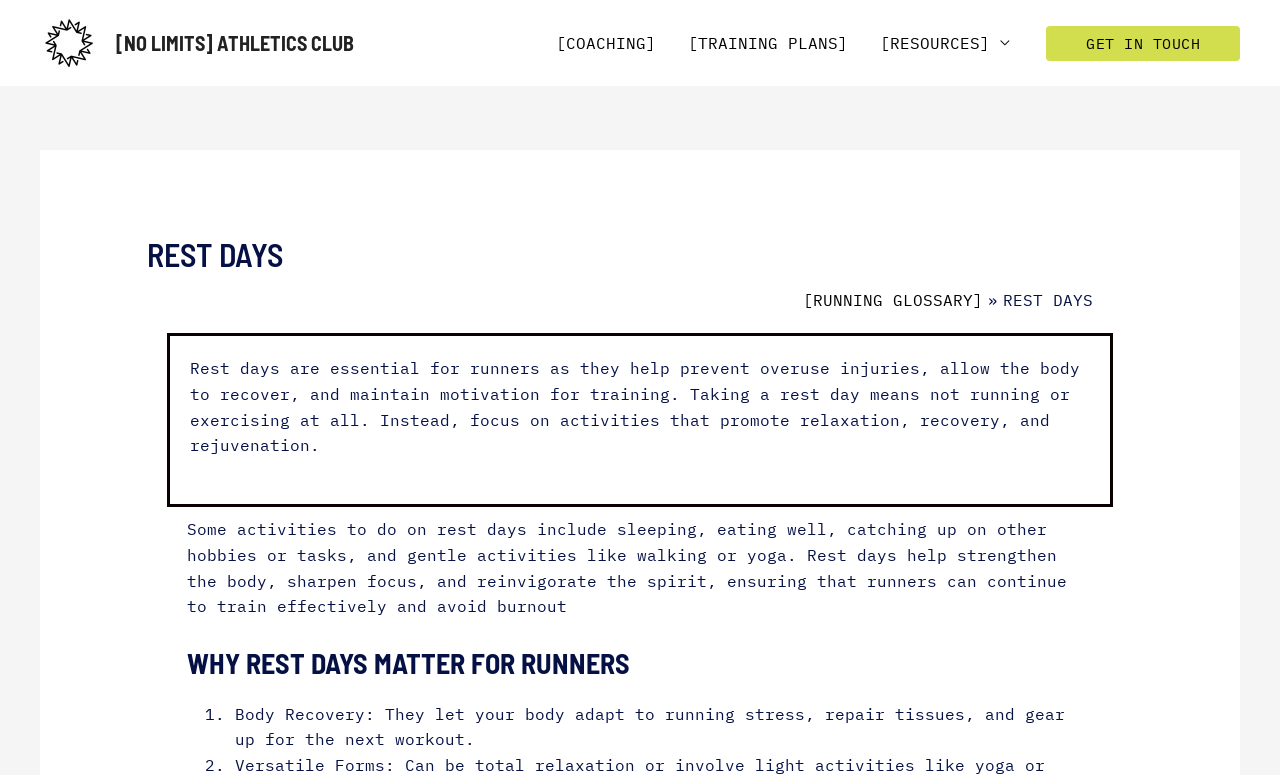Calculate the bounding box coordinates for the UI element based on the following description: "[COACHING]". Ensure the coordinates are four float numbers between 0 and 1, i.e., [left, top, right, bottom].

[0.422, 0.01, 0.525, 0.101]